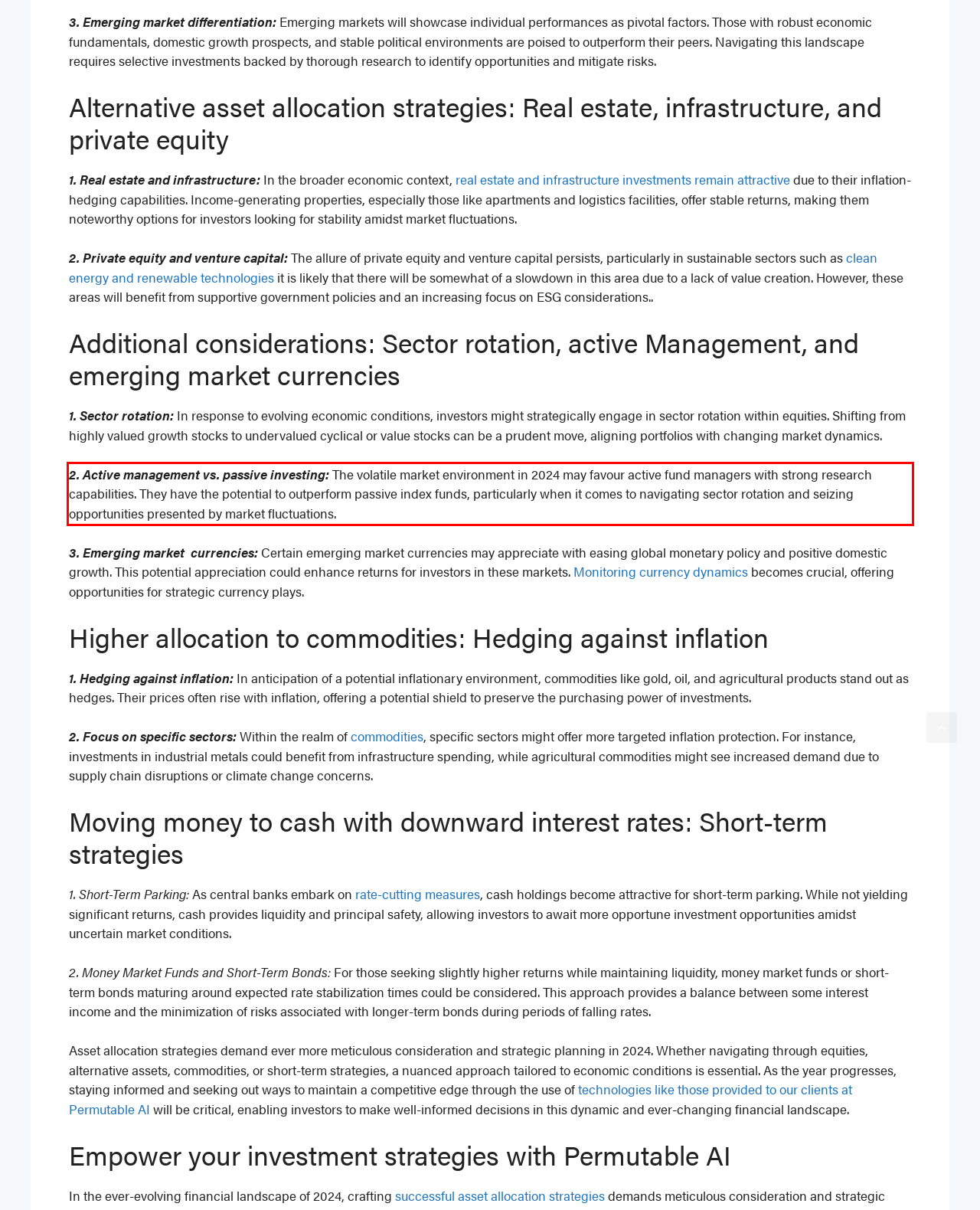You have a screenshot of a webpage, and there is a red bounding box around a UI element. Utilize OCR to extract the text within this red bounding box.

2. Active management vs. passive investing: The volatile market environment in 2024 may favour active fund managers with strong research capabilities. They have the potential to outperform passive index funds, particularly when it comes to navigating sector rotation and seizing opportunities presented by market fluctuations.